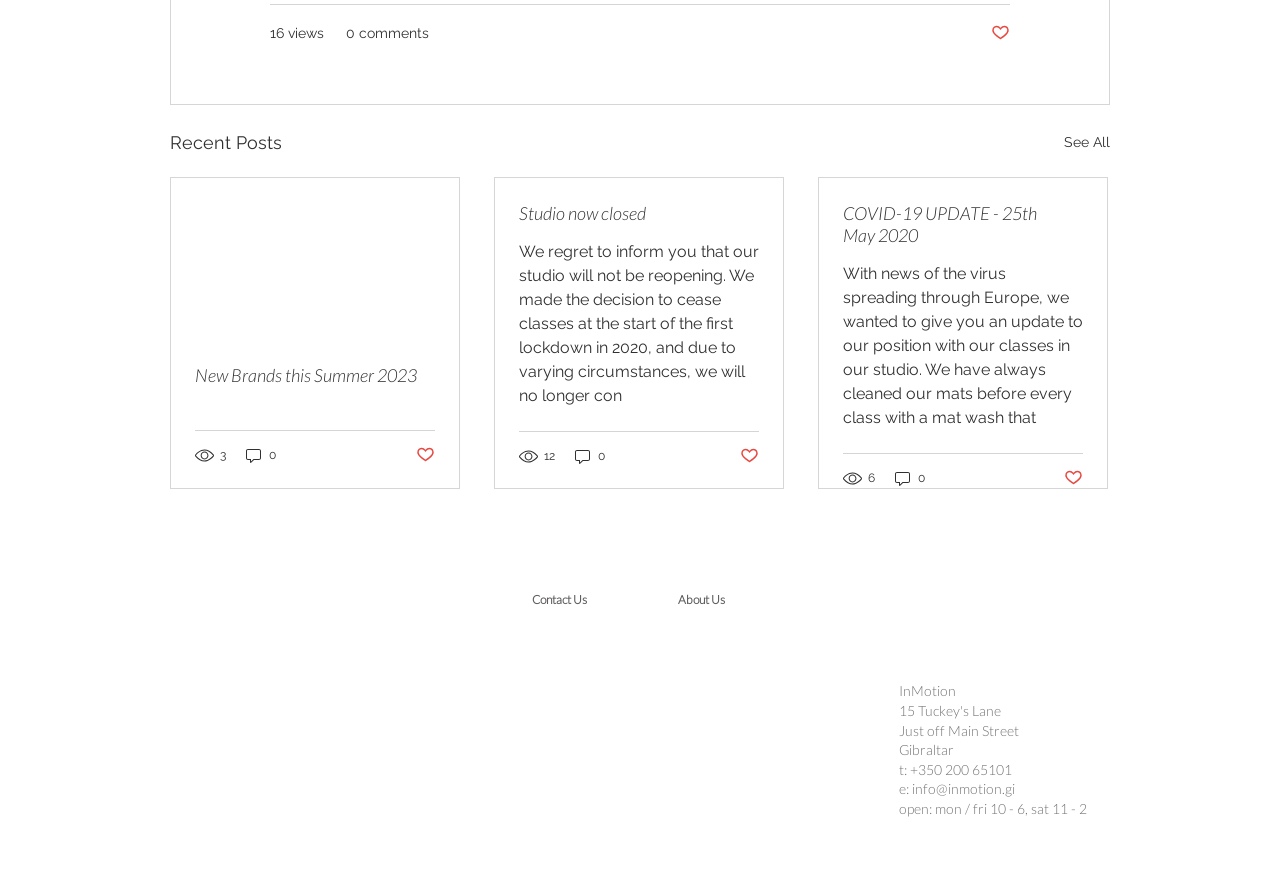Please provide a one-word or short phrase answer to the question:
What is the address of the studio?

15 Tuckey's Lane